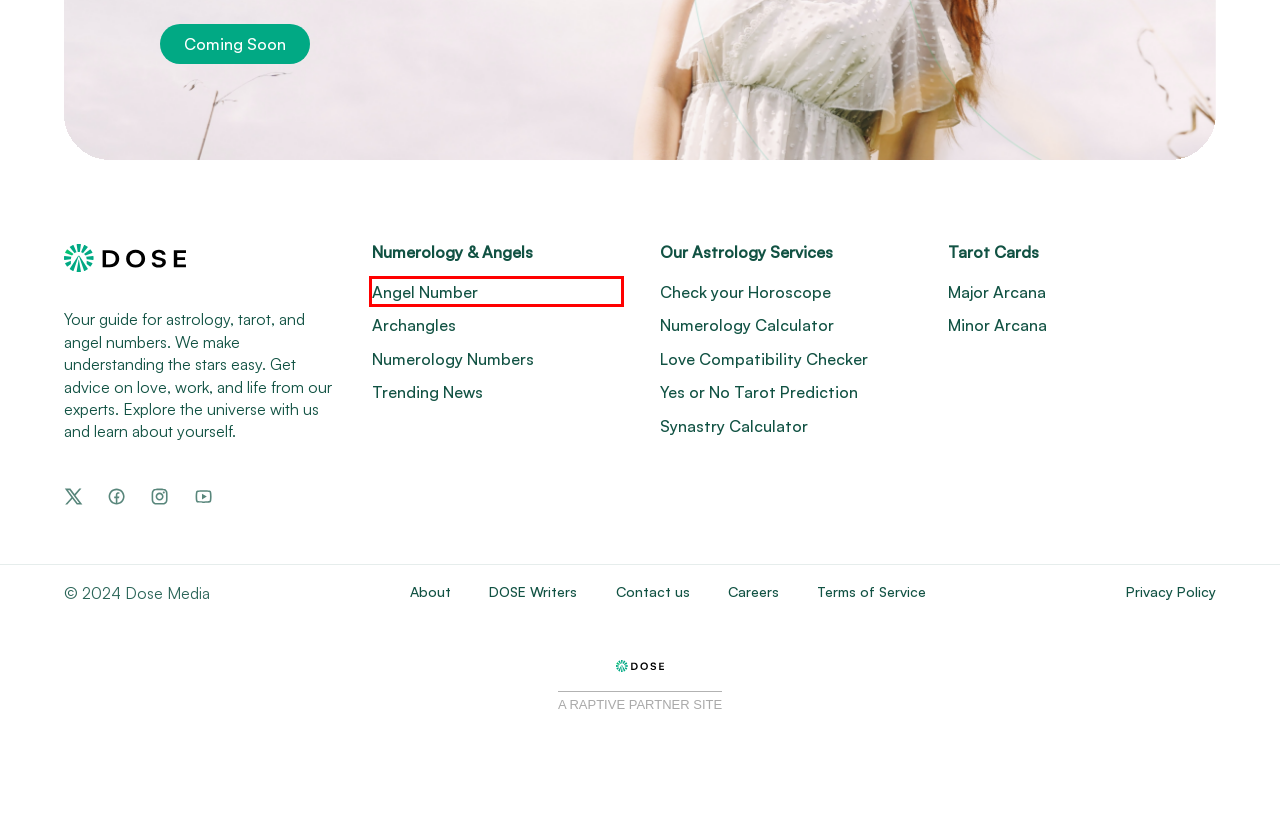You have received a screenshot of a webpage with a red bounding box indicating a UI element. Please determine the most fitting webpage description that matches the new webpage after clicking on the indicated element. The choices are:
A. Privacy Policy - DOSE
B. 💖Love Compatibility💖 - DOSE
C. What Are Angel Numbers? Meaning Behind Different Angel Numbers - DOSE
D. Numerology Calculator - DOSE
E. Contact - DOSE
F. Archangels: The Mighty Messengers of the Divine - DOSE
G. Terms of Service - DOSE
H. Check your Daily, Weekly and Monthy Horoscopes - DOSE

C